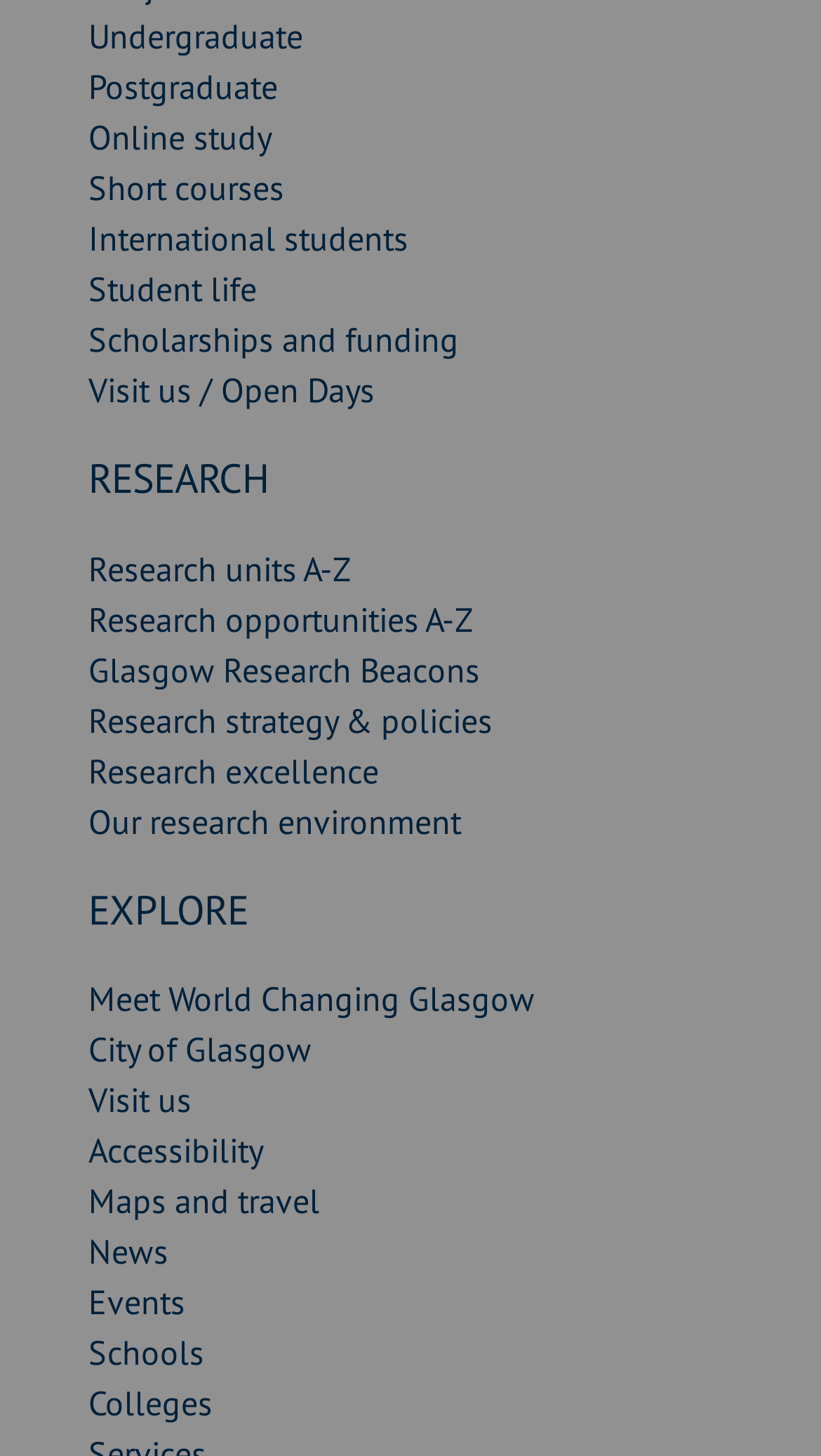How many links are under 'RESEARCH'?
Refer to the image and give a detailed answer to the query.

I counted the number of links under the 'RESEARCH' heading, which are 'RESEARCH', 'Research units A-Z', 'Research opportunities A-Z', 'Glasgow Research Beacons', 'Research strategy & policies', 'Our research environment', and 'Research excellence'.